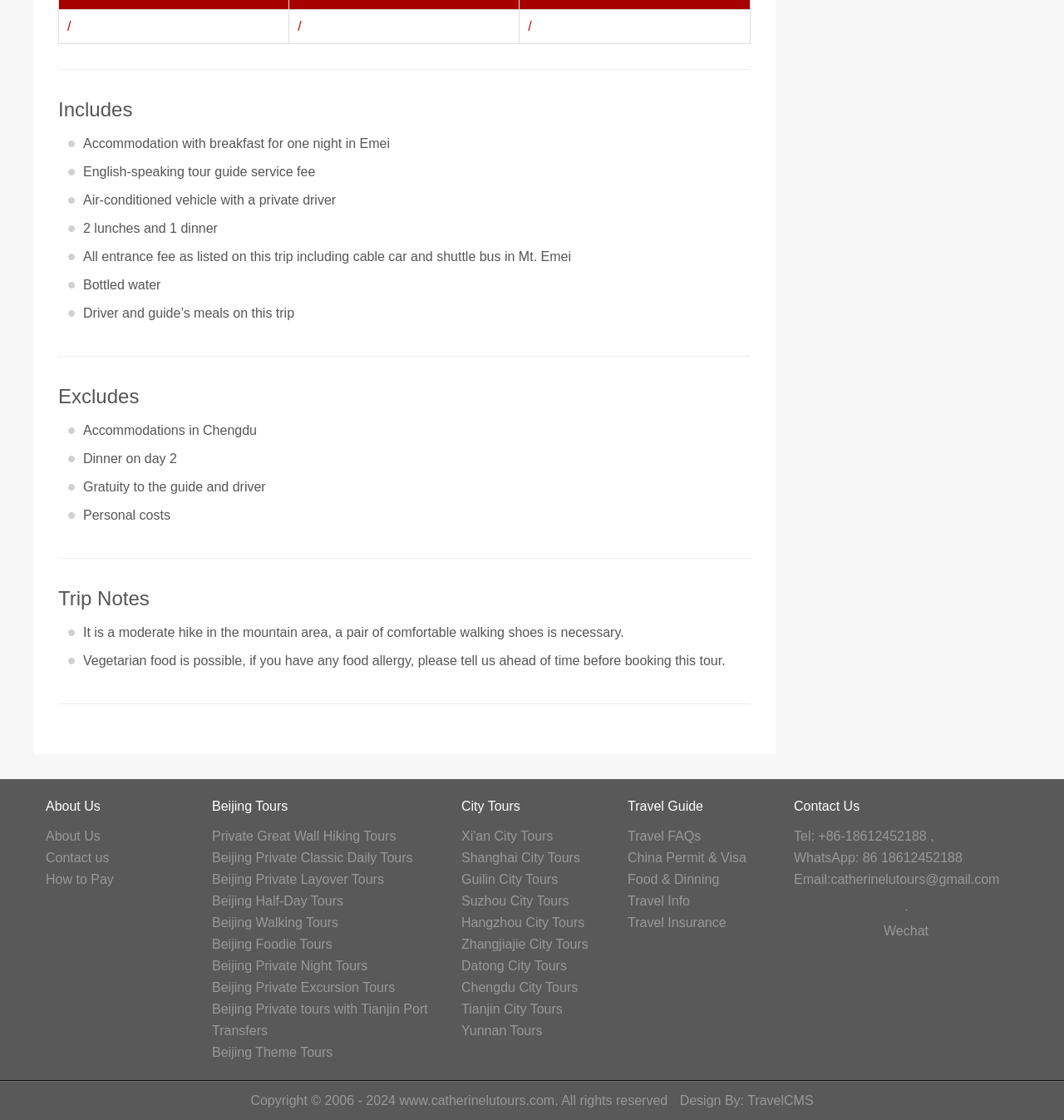Based on the image, provide a detailed response to the question:
What type of tours are offered in Beijing?

Under the 'Beijing Tours' section, there are several types of tours offered in Beijing, including 'Private Great Wall Hiking Tours', 'Beijing Private Classic Daily Tours', and more.